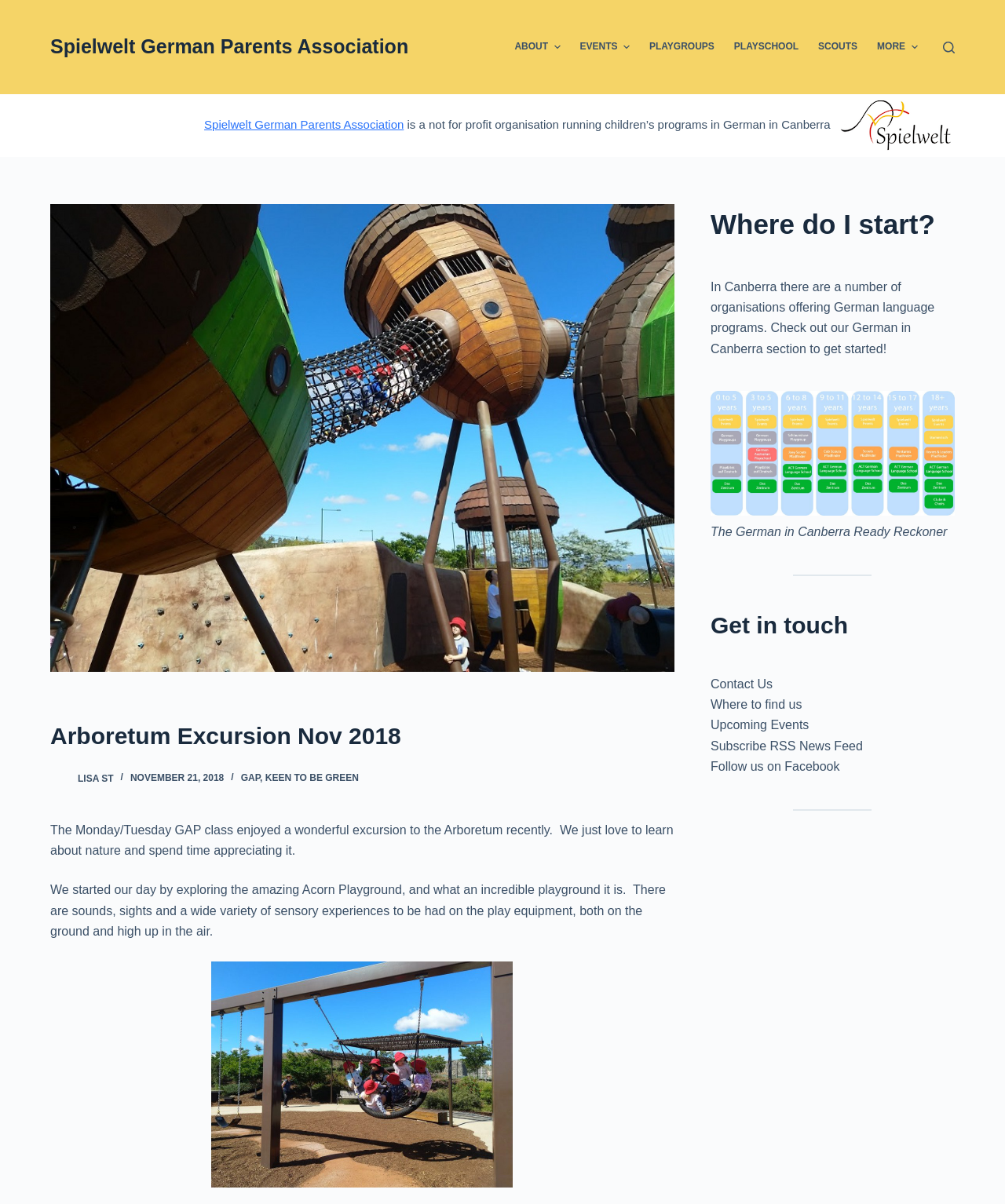Can you determine the bounding box coordinates of the area that needs to be clicked to fulfill the following instruction: "Click on the 'ABOUT' menu item"?

[0.502, 0.0, 0.567, 0.078]